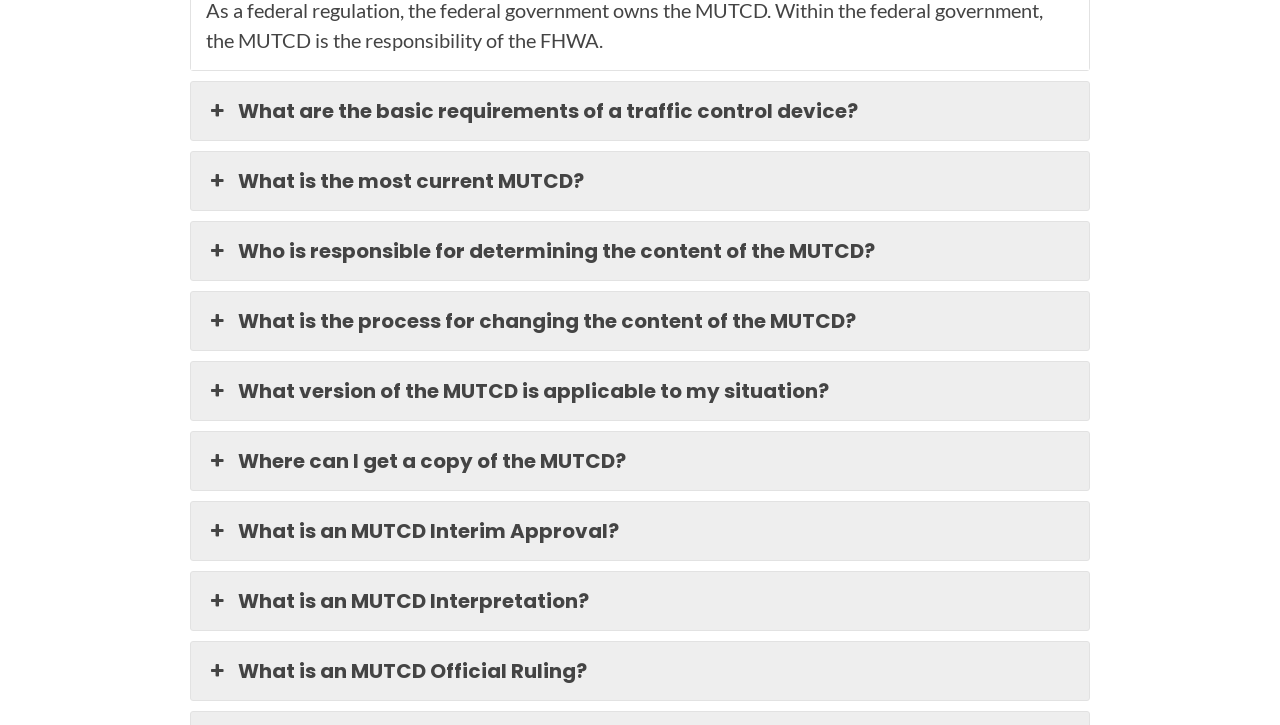Reply to the question with a single word or phrase:
How many questions are listed on this page?

10